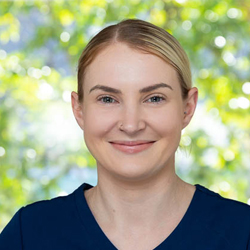Craft a thorough explanation of what is depicted in the image.

This image features a professional portrait of Jayde, the RN Manager, who is part of the dermatology nursing staff. She is smiling warmly, wearing a dark blue scrub top, which reflects her professional role in the healthcare field. The background showcases a soft, blurred greenery, suggesting a serene and healing environment, typical of a dermatology clinic. As an important member of the nursing team, Jayde collaborates with medical staff to assist patients during various procedures, including surgeries and treatments. Her approachable demeanor exemplifies the supportive care that dermatology nurses provide to patients.